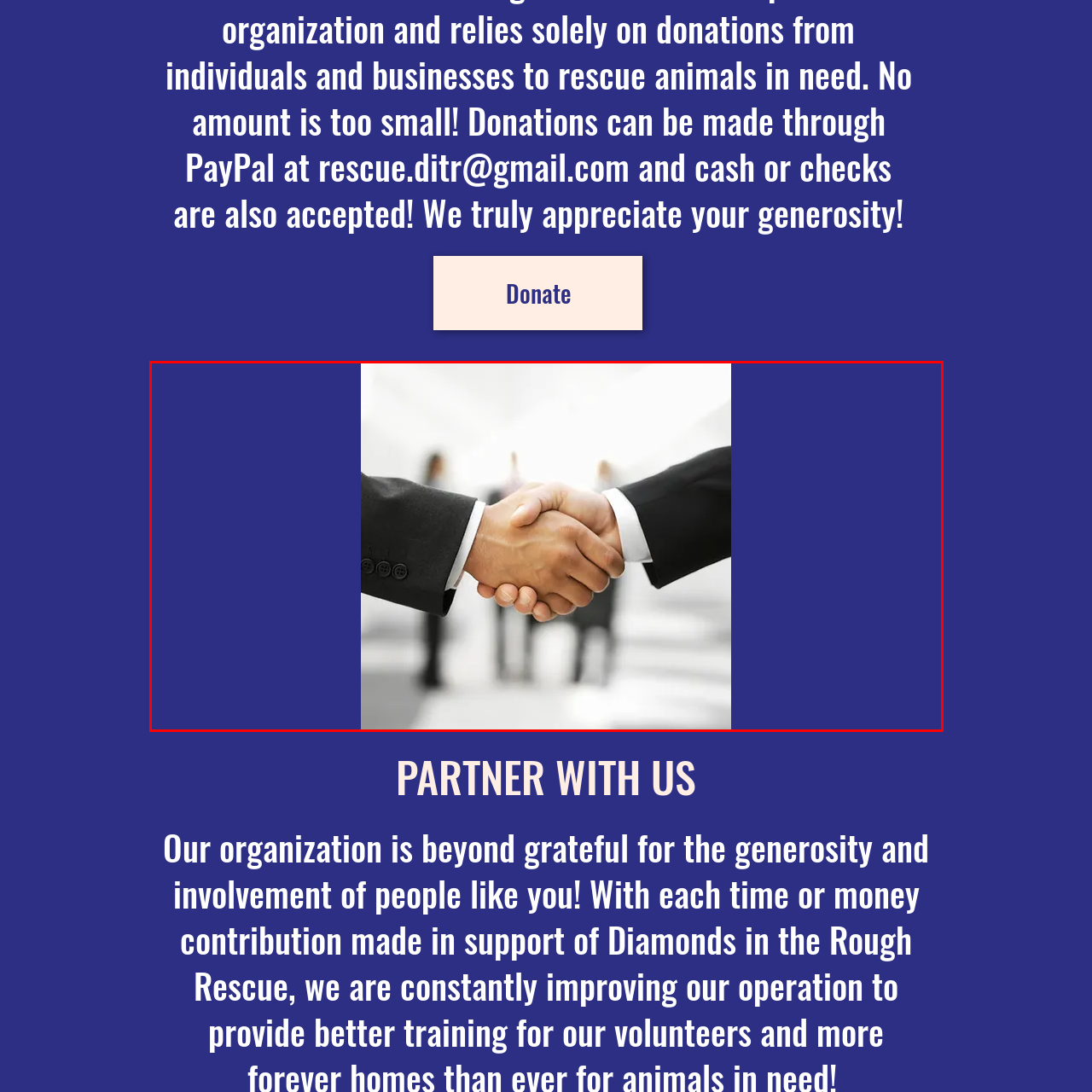Focus on the image marked by the red bounding box and offer an in-depth answer to the subsequent question based on the visual content: What is the tone of the image?

The overall tone of the image conveys professionalism, trust, and the beginnings of a fruitful relationship, as depicted by the handshake and the formal attire of the individuals.